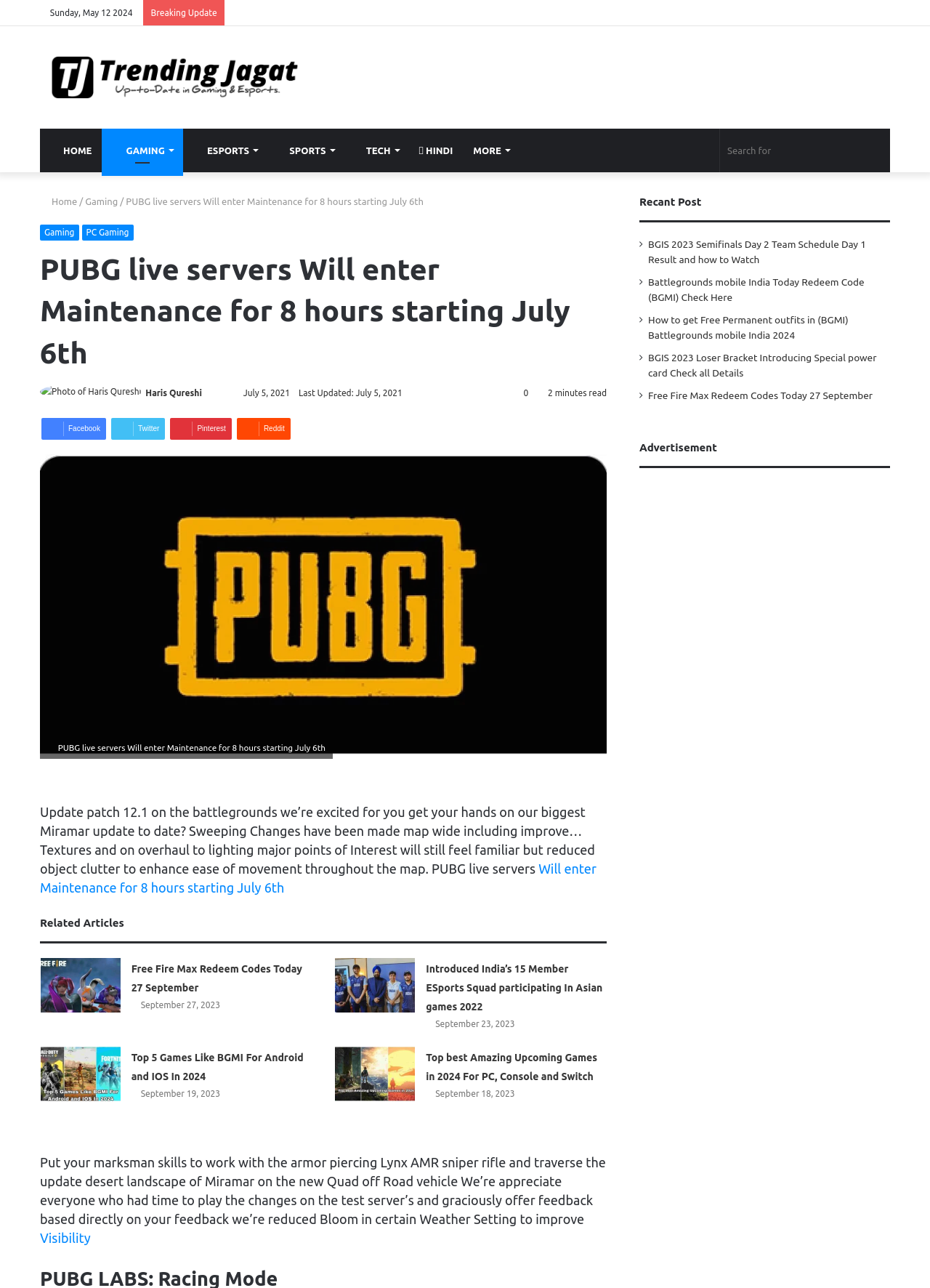Observe the image and answer the following question in detail: What is the name of the sniper rifle mentioned in the webpage?

The name of the sniper rifle is mentioned in the webpage as part of the static text element 'Put your marksman skills to work with the armor piercing Lynx AMR sniper rifle and traverse the updated desert landscape of Miramar on the new Quad off Road vehicle' located at [0.043, 0.897, 0.652, 0.952] coordinates.